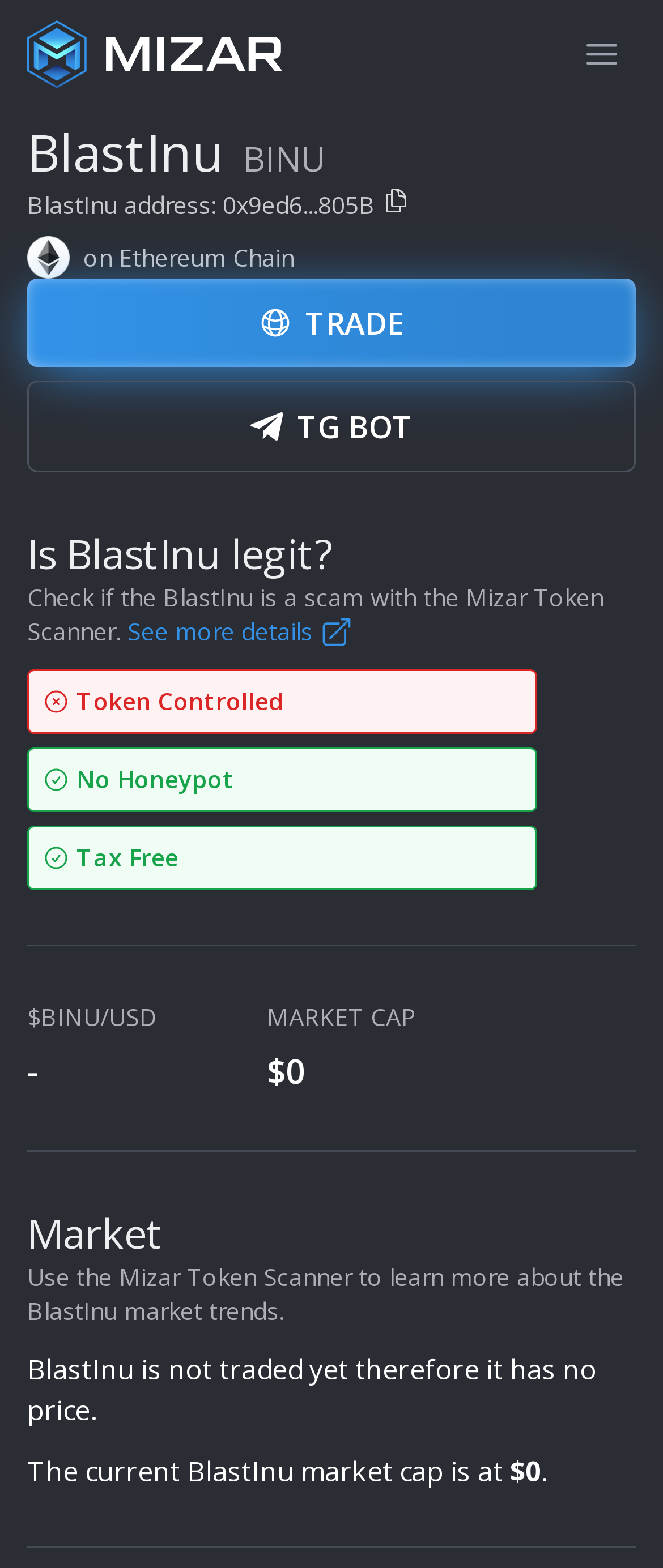Extract the bounding box coordinates of the UI element described: "TRADE". Provide the coordinates in the format [left, top, right, bottom] with values ranging from 0 to 1.

[0.041, 0.178, 0.959, 0.234]